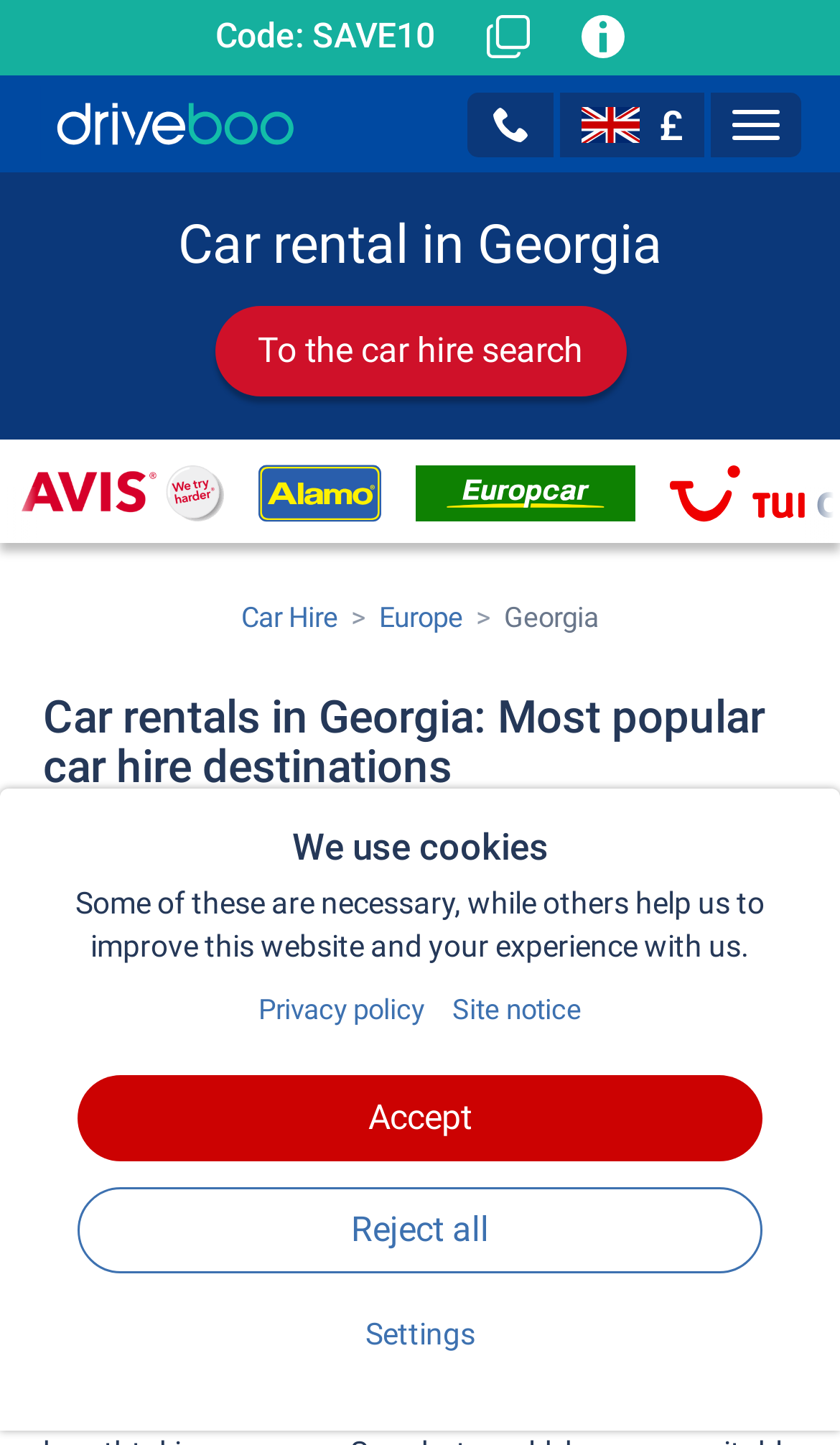Using the information in the image, give a comprehensive answer to the question: 
What is the currency used for car rental?

I can see the symbol '£' on the webpage, which is the symbol for the Pound currency, indicating that it is the currency used for car rental.